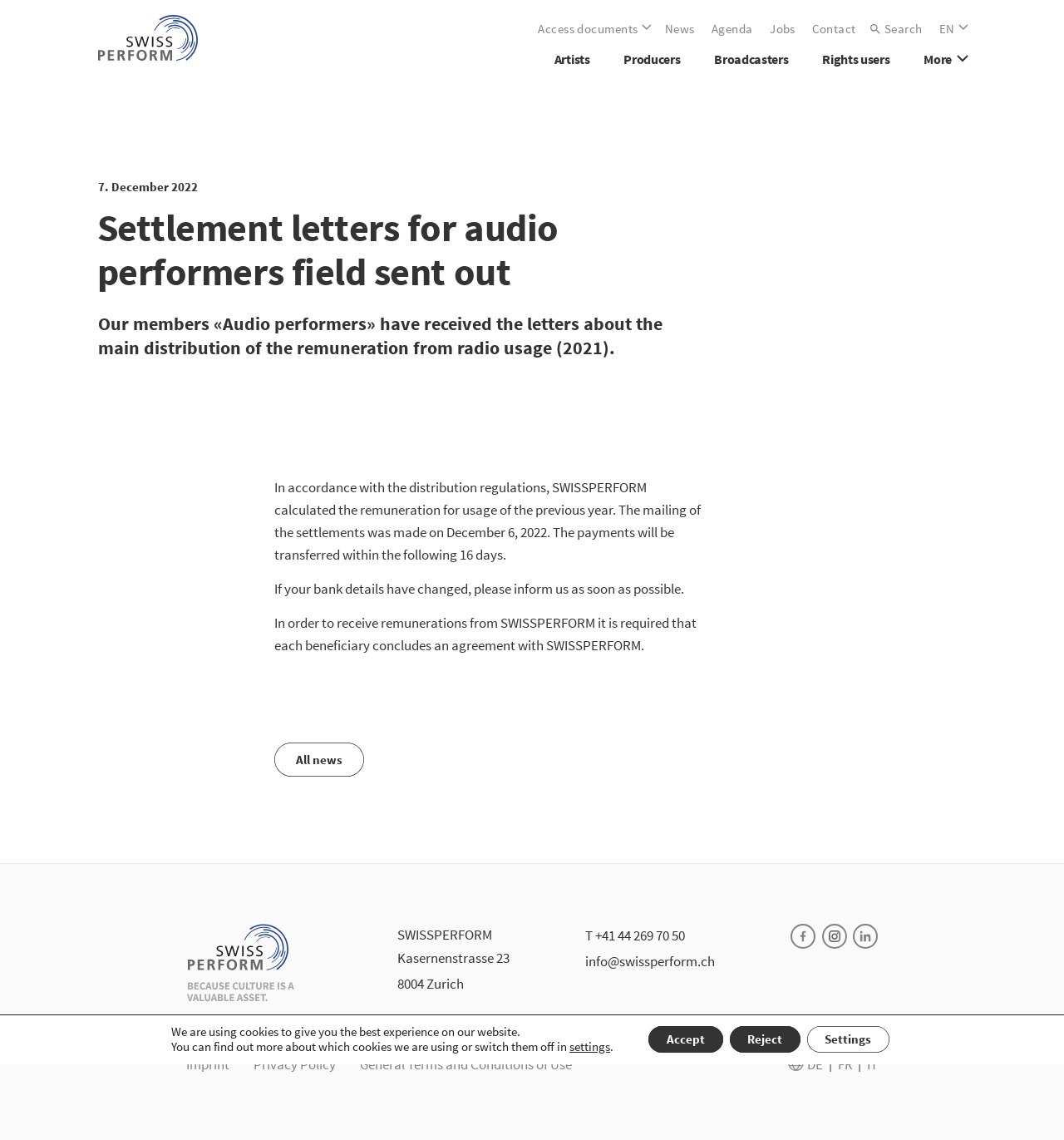Answer in one word or a short phrase: 
How many social media links are available?

3